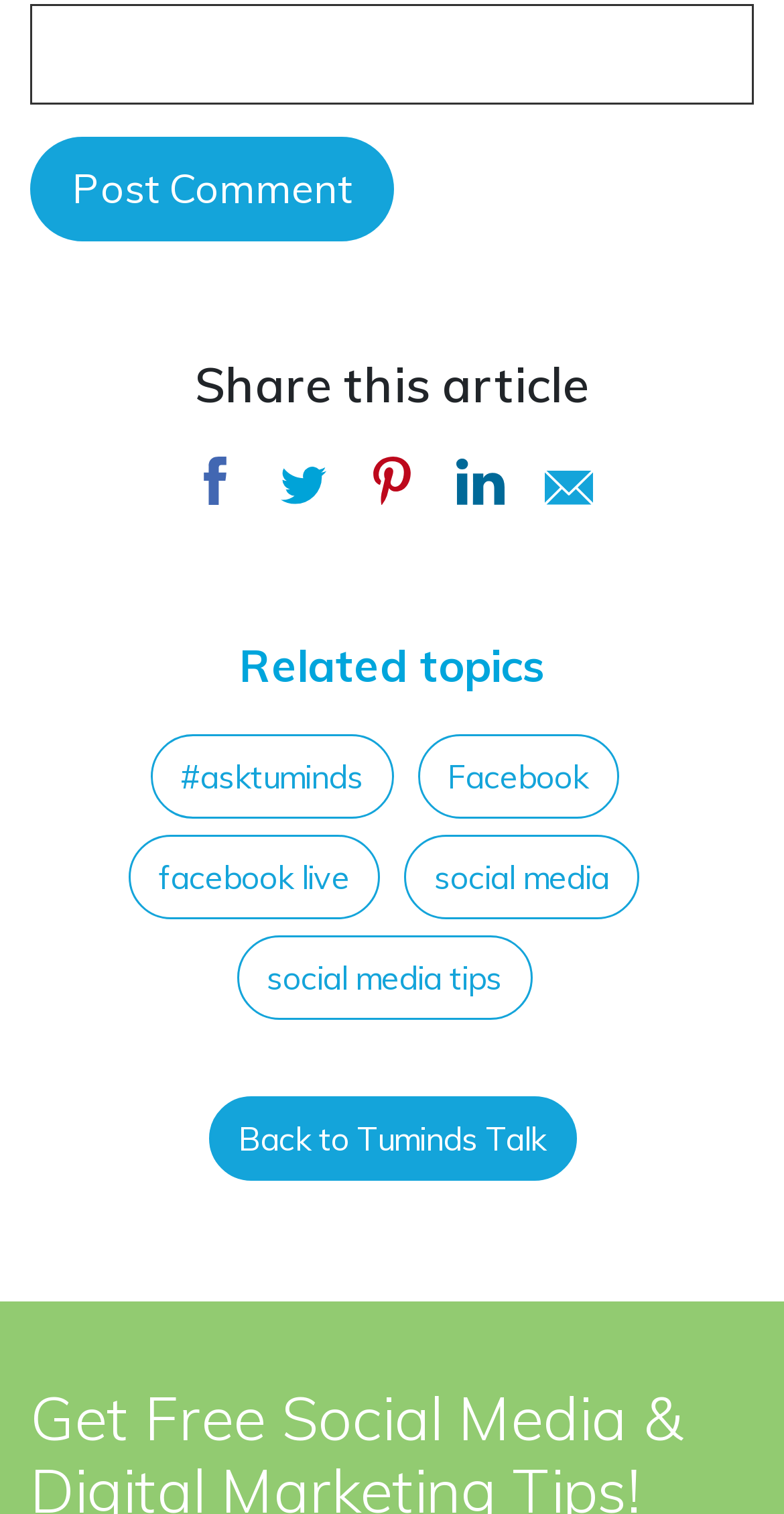Please provide the bounding box coordinates for the element that needs to be clicked to perform the instruction: "click Introduction link". The coordinates must consist of four float numbers between 0 and 1, formatted as [left, top, right, bottom].

None